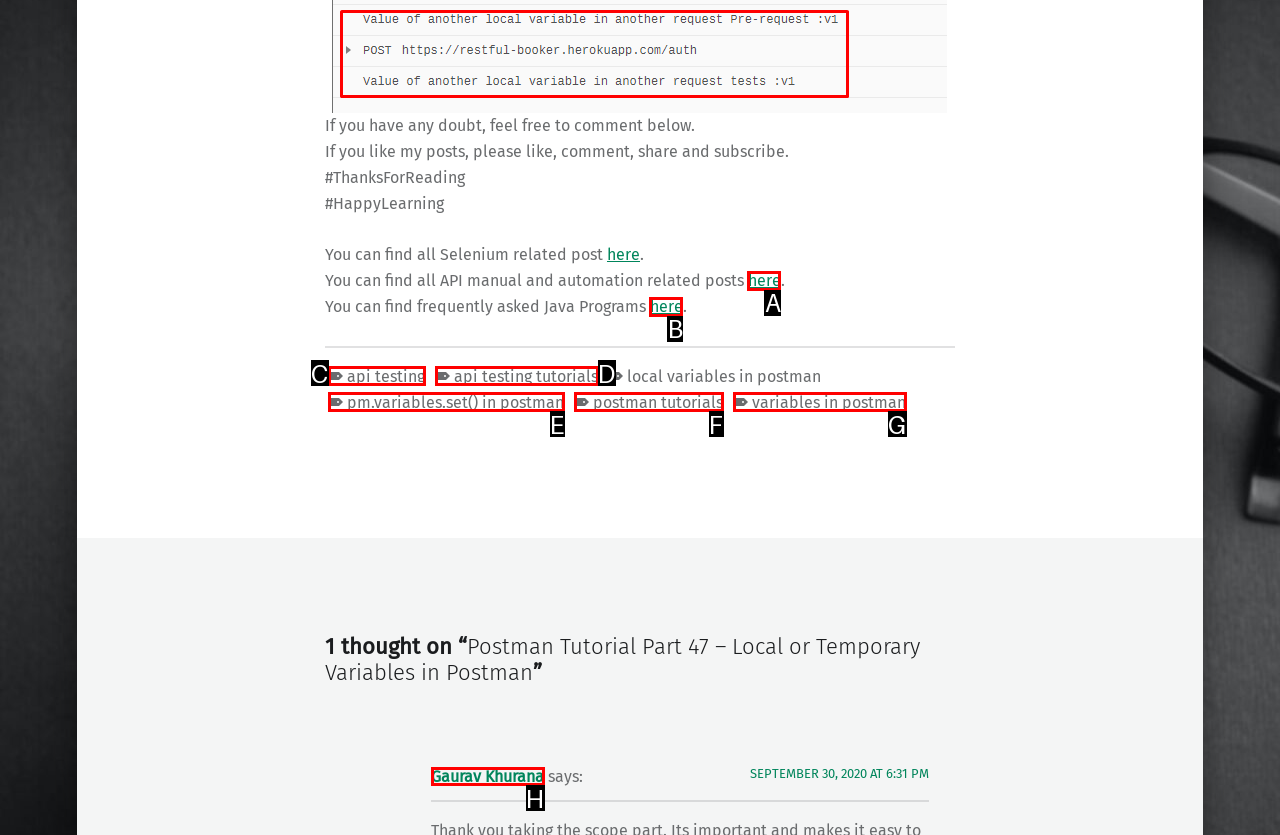Out of the given choices, which letter corresponds to the UI element required to click on 'Gaurav Khurana' link? Answer with the letter.

H